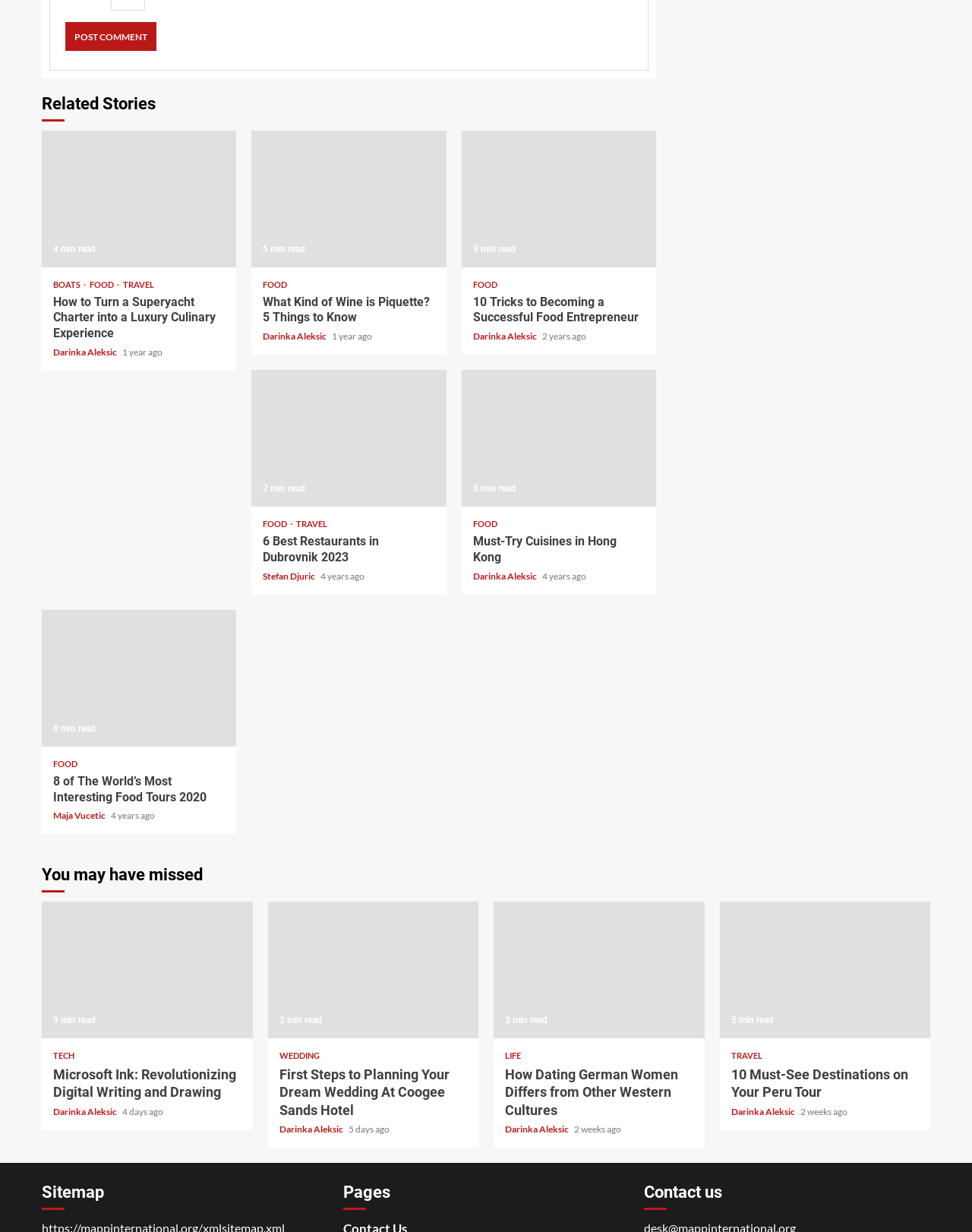Determine the bounding box coordinates of the clickable element necessary to fulfill the instruction: "Explore the category 'FOOD'". Provide the coordinates as four float numbers within the 0 to 1 range, i.e., [left, top, right, bottom].

[0.055, 0.227, 0.088, 0.234]